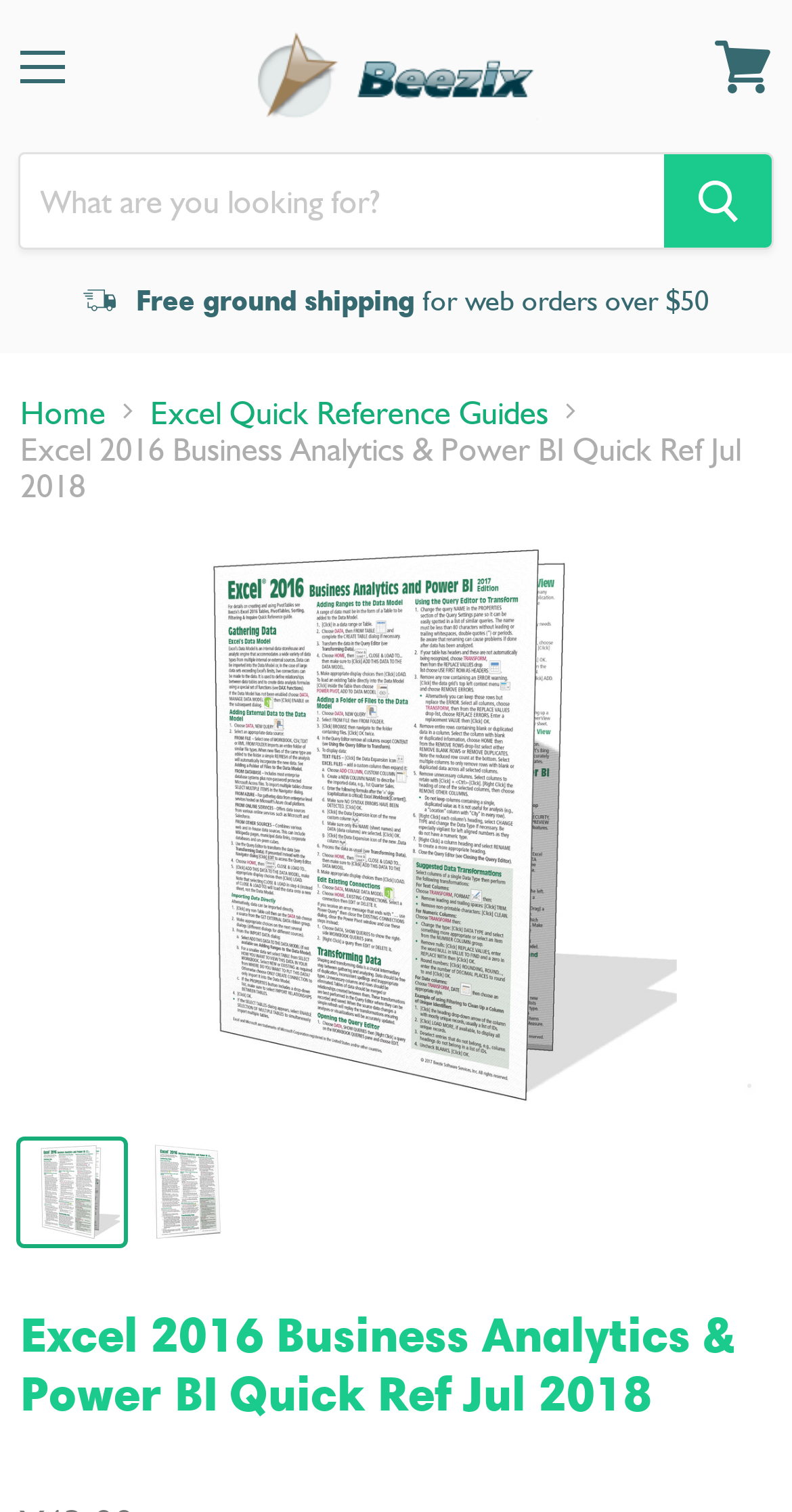Generate the text content of the main heading of the webpage.

Excel 2016 Business Analytics & Power BI Quick Ref Jul 2018